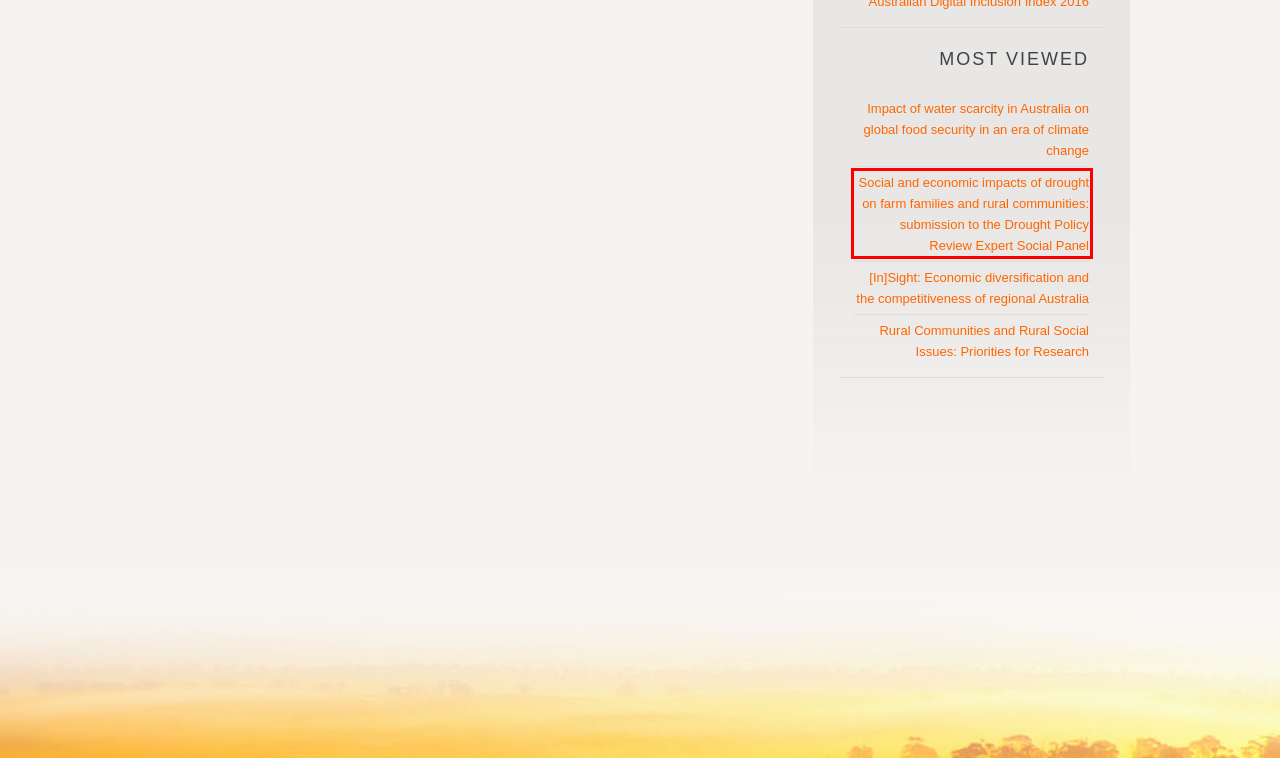You have a webpage screenshot with a red rectangle surrounding a UI element. Extract the text content from within this red bounding box.

Social and economic impacts of drought on farm families and rural communities: submission to the Drought Policy Review Expert Social Panel